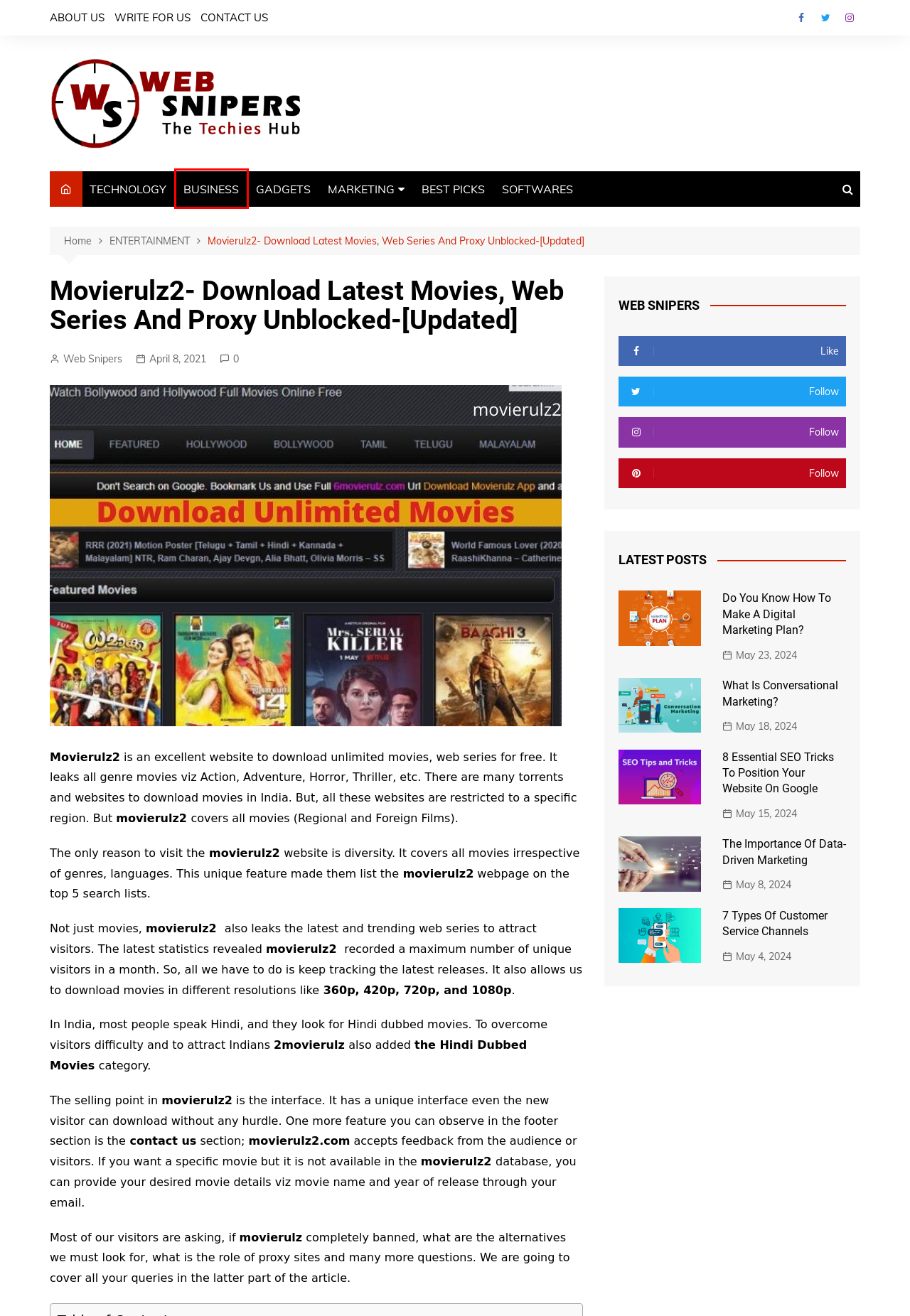Observe the provided screenshot of a webpage that has a red rectangle bounding box. Determine the webpage description that best matches the new webpage after clicking the element inside the red bounding box. Here are the candidates:
A. DIGITAL MARKETING Archives - Web Snipers
B. CONTACT US | Web Snipers
C. Web Snipers - The Techies Hub
D. Conversational Marketing- What Is Conversational Marketing?
E. Write For Us Technology - Write For us On Machine Learning, AI, BigData
F. BUSINESS Archives - Web Snipers
G. SOFTWARES Archives - Web Snipers
H. BEST PICKS Archives - Web Snipers

F